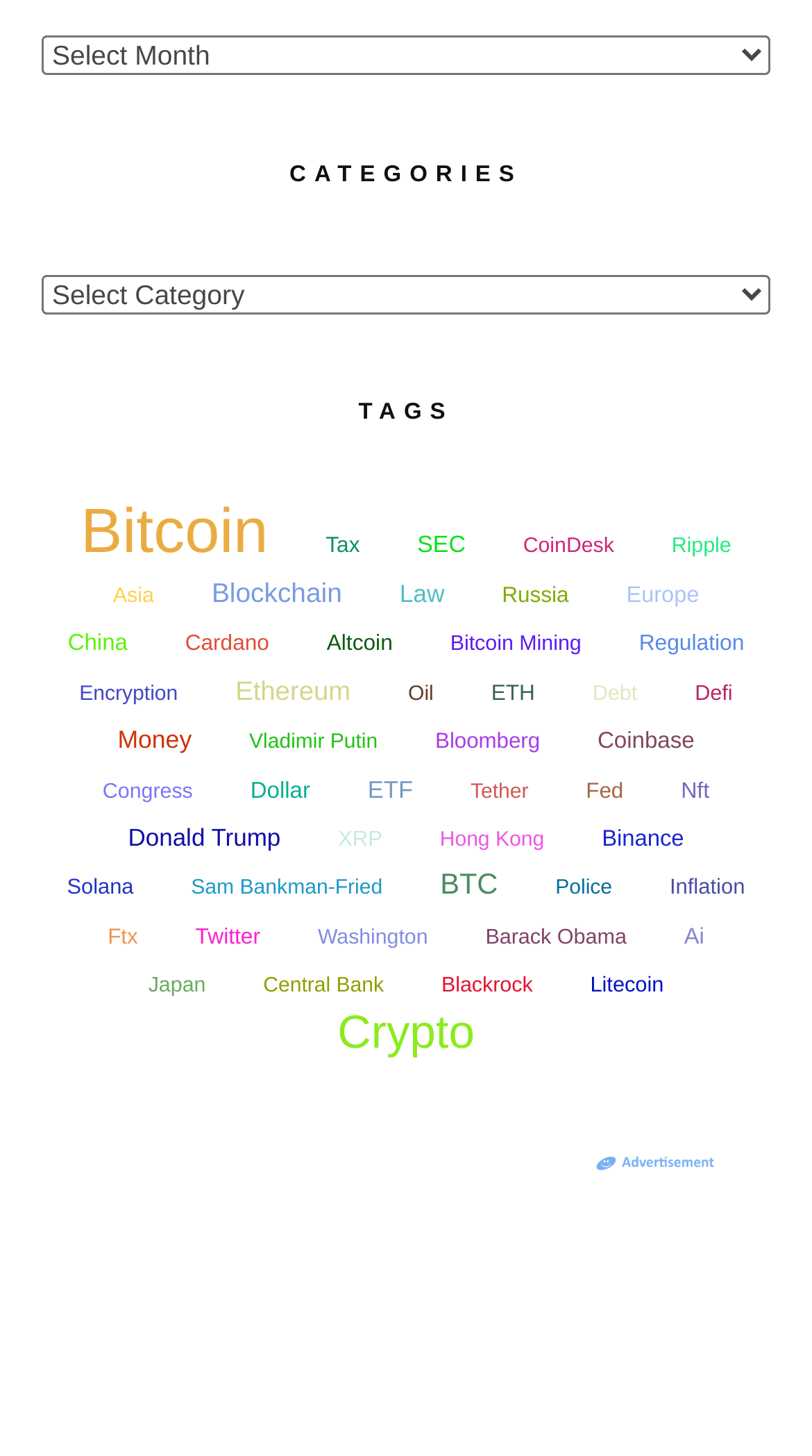What is the second category listed on the webpage?
Please provide a detailed and thorough answer to the question.

After the 'ARCHIVES' heading, the next heading element is 'CATEGORIES', which indicates that the second category listed on the webpage is categories.